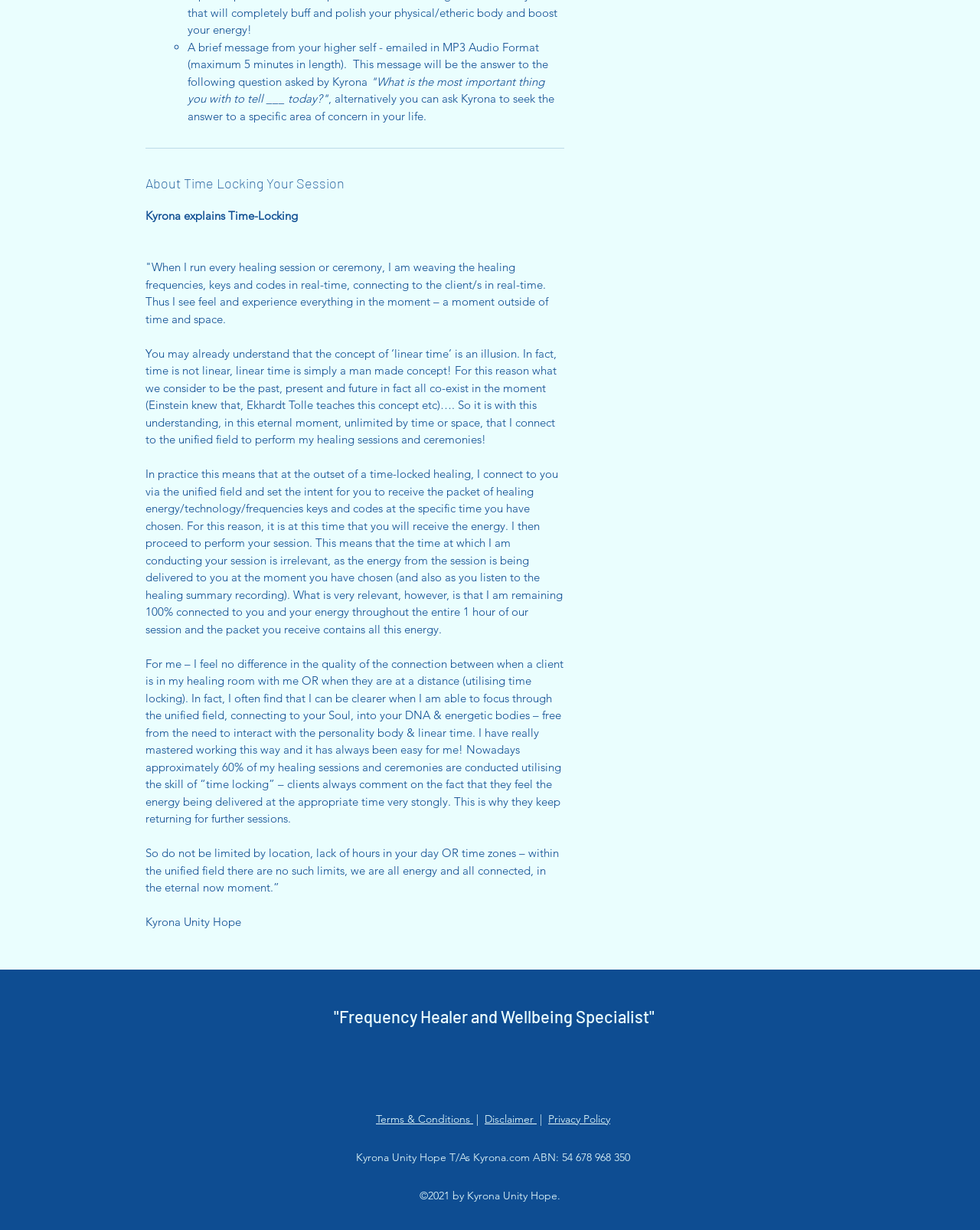What is the unified field?
Based on the image, give a concise answer in the form of a single word or short phrase.

A concept of connection